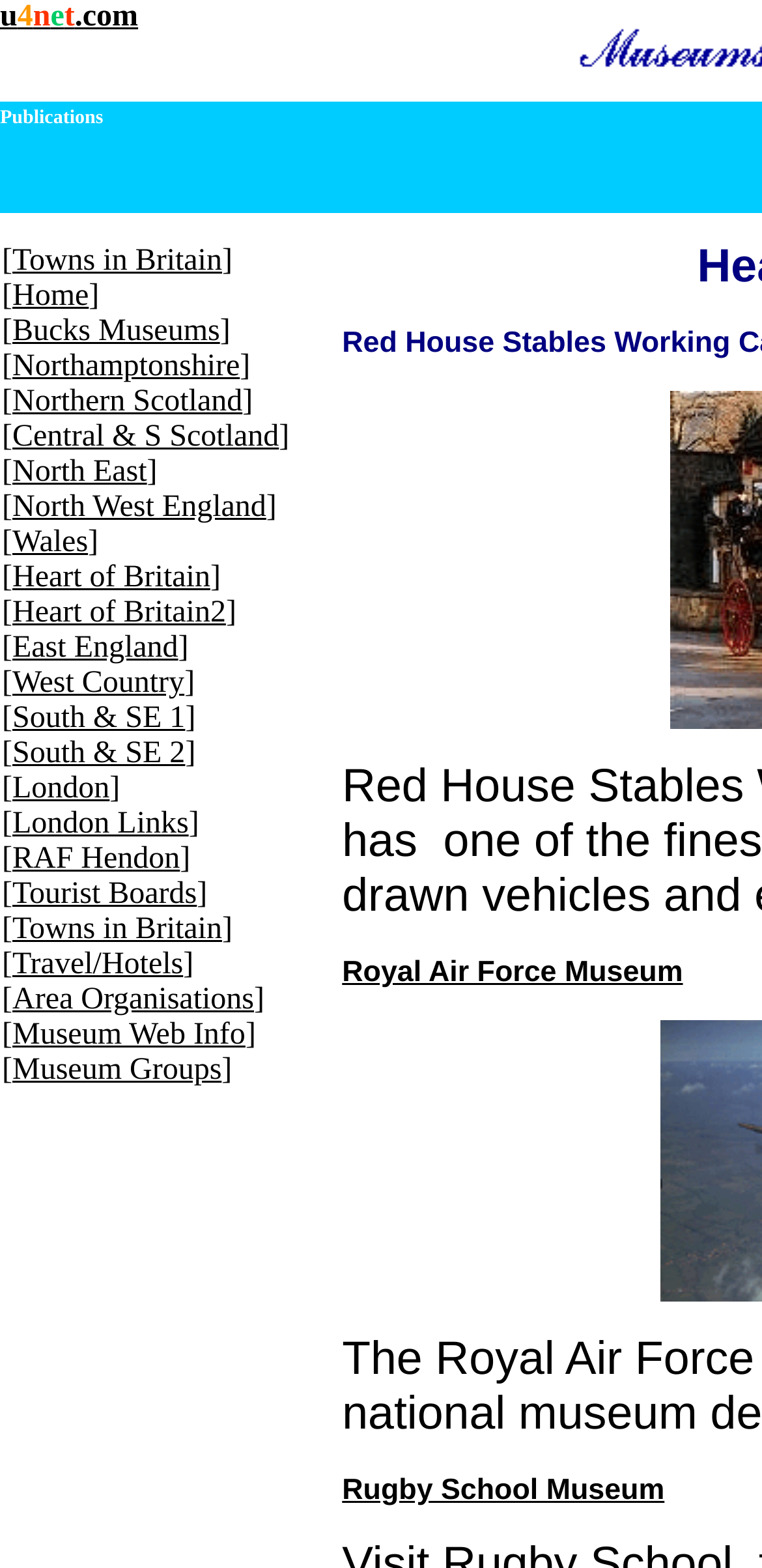Please provide the bounding box coordinates for the element that needs to be clicked to perform the instruction: "click the link to Towns in Britain". The coordinates must consist of four float numbers between 0 and 1, formatted as [left, top, right, bottom].

[0.016, 0.156, 0.291, 0.177]